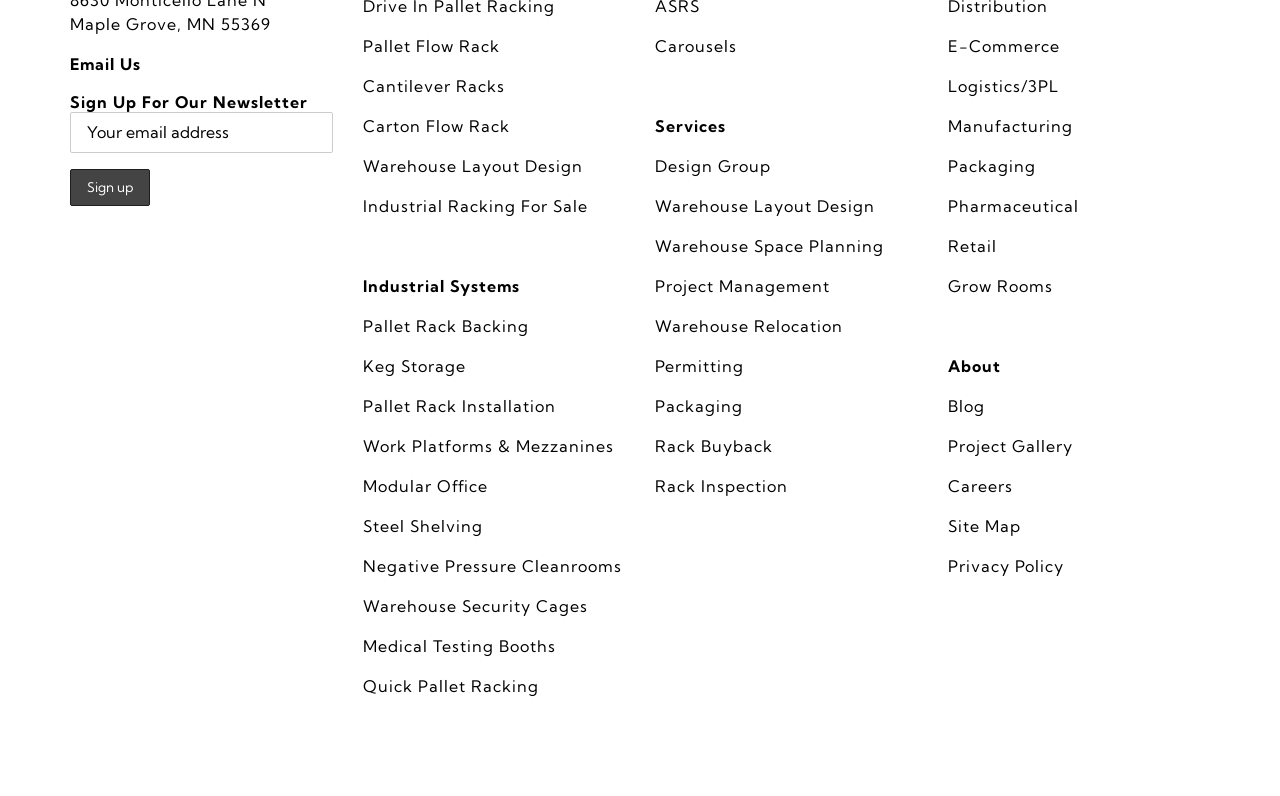Determine the bounding box coordinates for the area that needs to be clicked to fulfill this task: "Learn about Pallet Flow Rack". The coordinates must be given as four float numbers between 0 and 1, i.e., [left, top, right, bottom].

[0.283, 0.045, 0.39, 0.07]